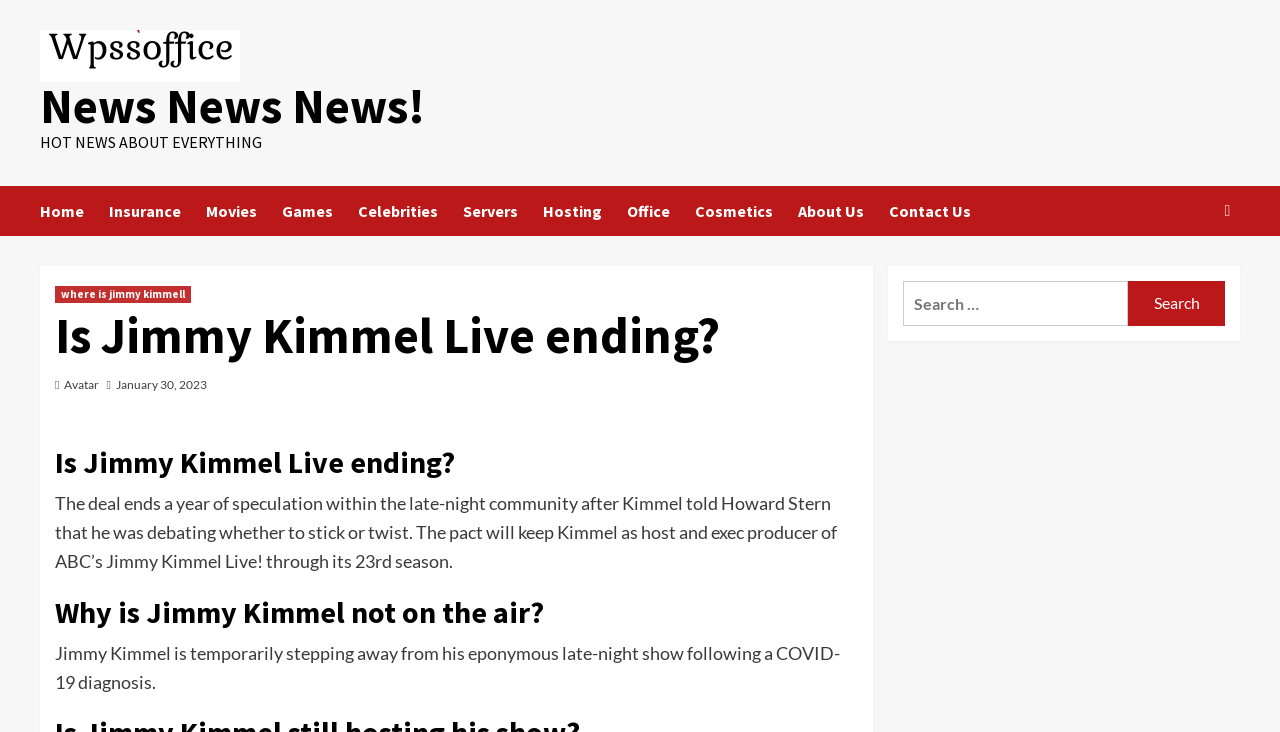Determine the bounding box coordinates of the clickable region to follow the instruction: "Contact Us".

[0.695, 0.254, 0.778, 0.322]